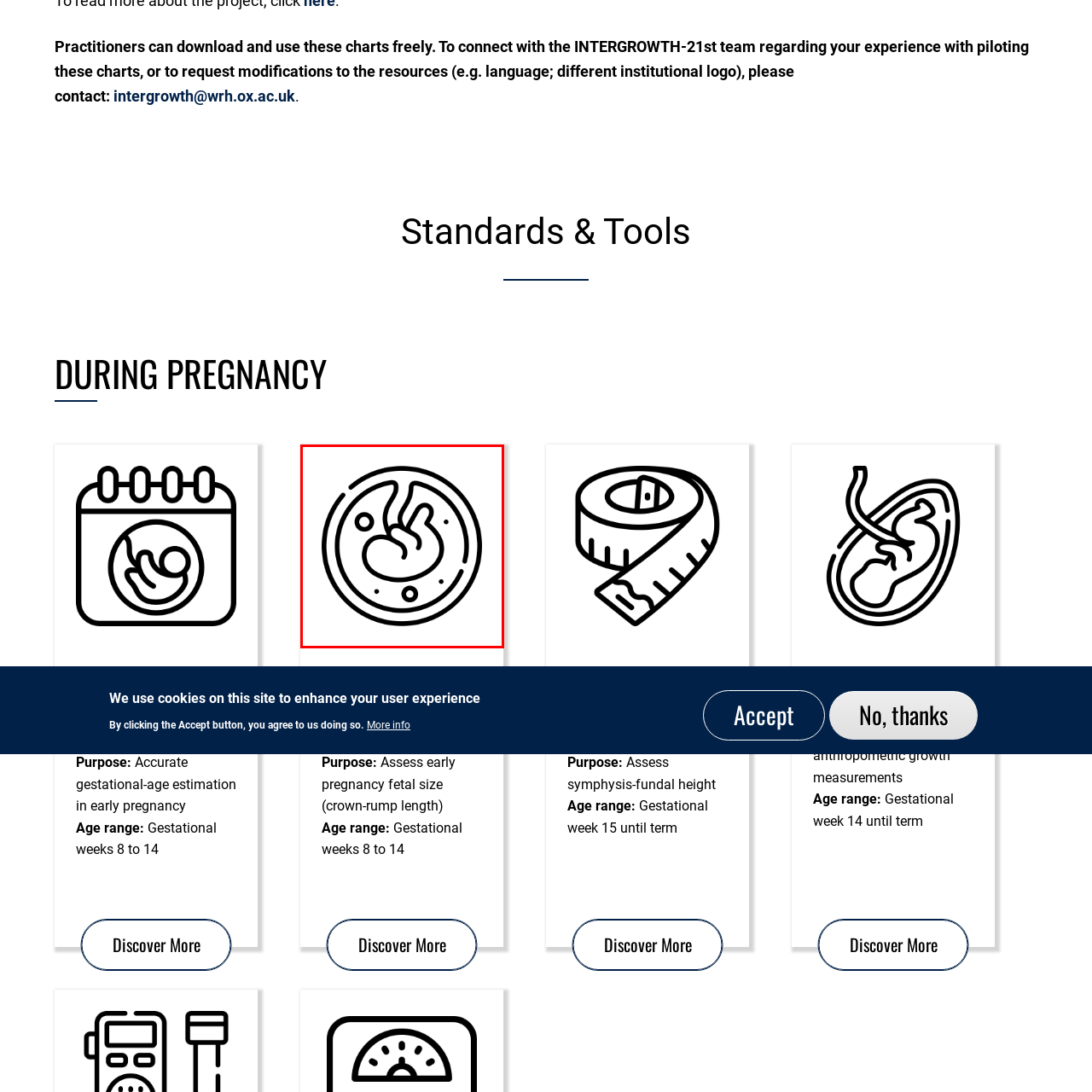Observe the image segment inside the red bounding box and answer concisely with a single word or phrase: What is the purpose of this resource?

Estimating gestational age